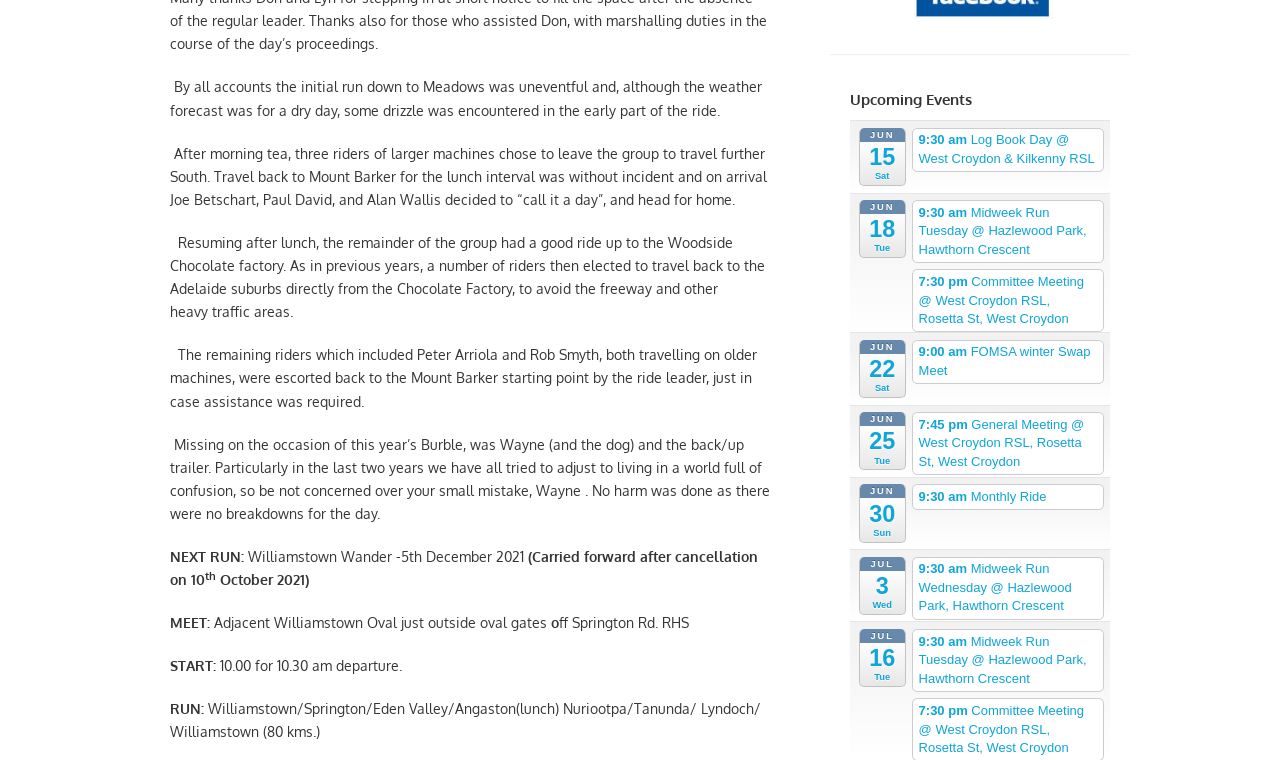Can you find the bounding box coordinates for the element to click on to achieve the instruction: "Navigate to the home page"?

None